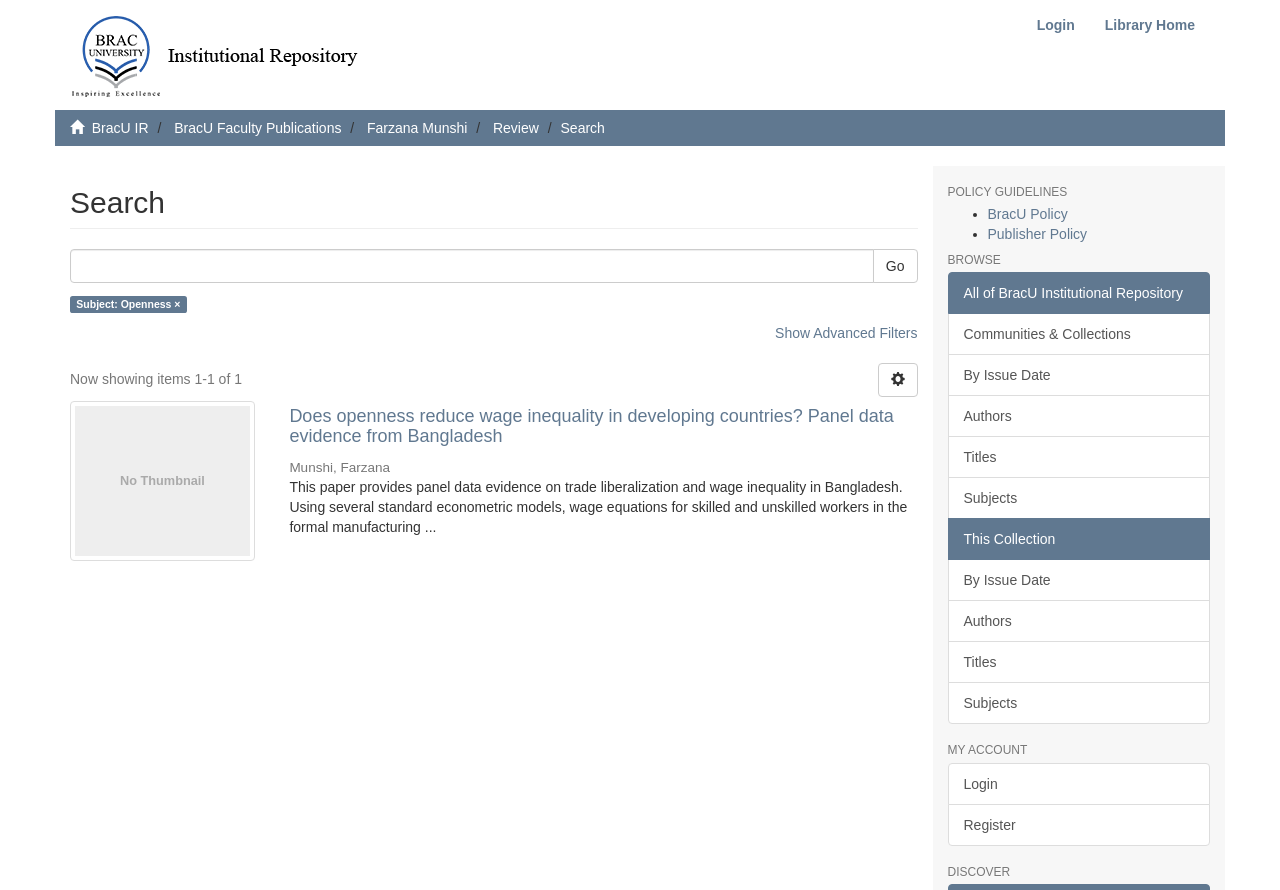Determine the coordinates of the bounding box that should be clicked to complete the instruction: "Search for something". The coordinates should be represented by four float numbers between 0 and 1: [left, top, right, bottom].

[0.055, 0.28, 0.683, 0.318]